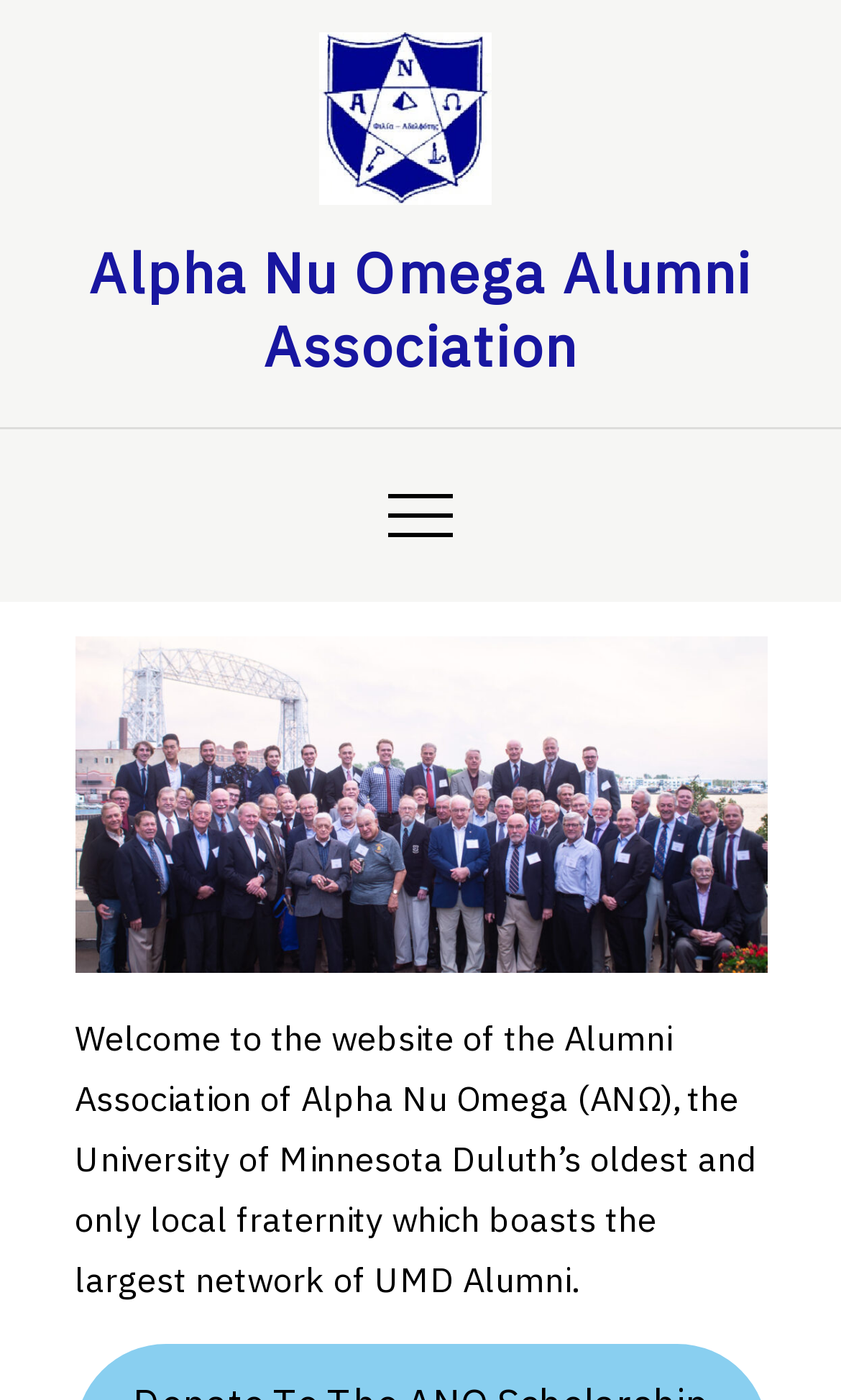What is the purpose of the webpage?
Provide a one-word or short-phrase answer based on the image.

Alumni Association website